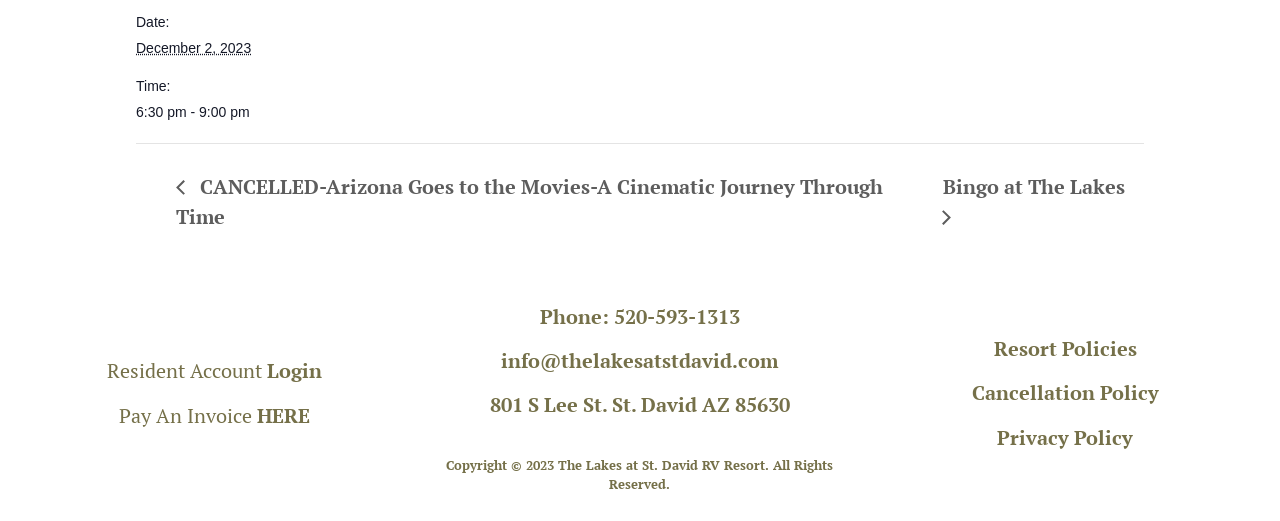Answer the following query with a single word or phrase:
What is the address of The Lakes at St. David RV Resort?

801 S Lee St. St. David AZ 85630